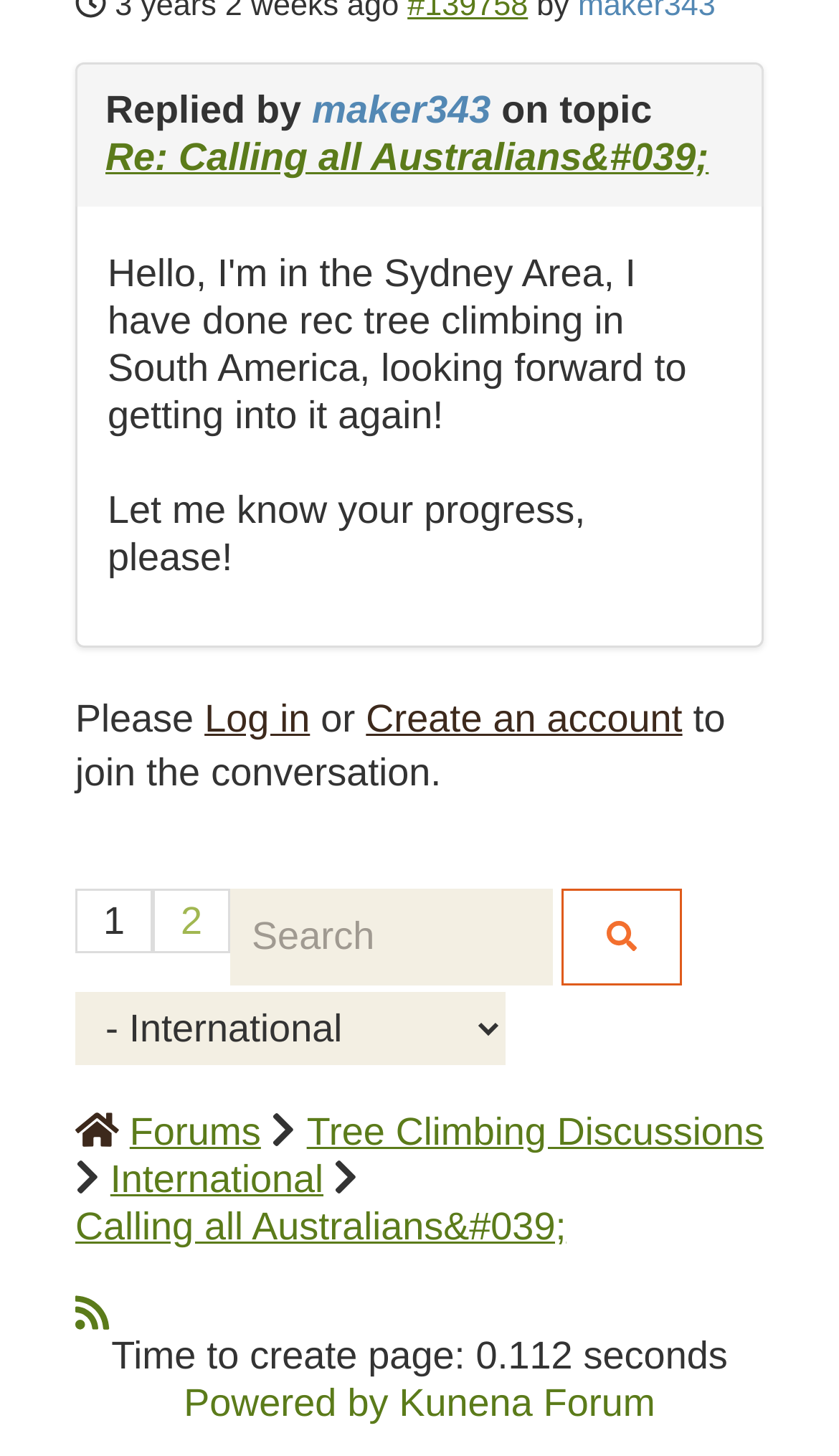How many pages are there in the conversation?
From the image, respond using a single word or phrase.

2